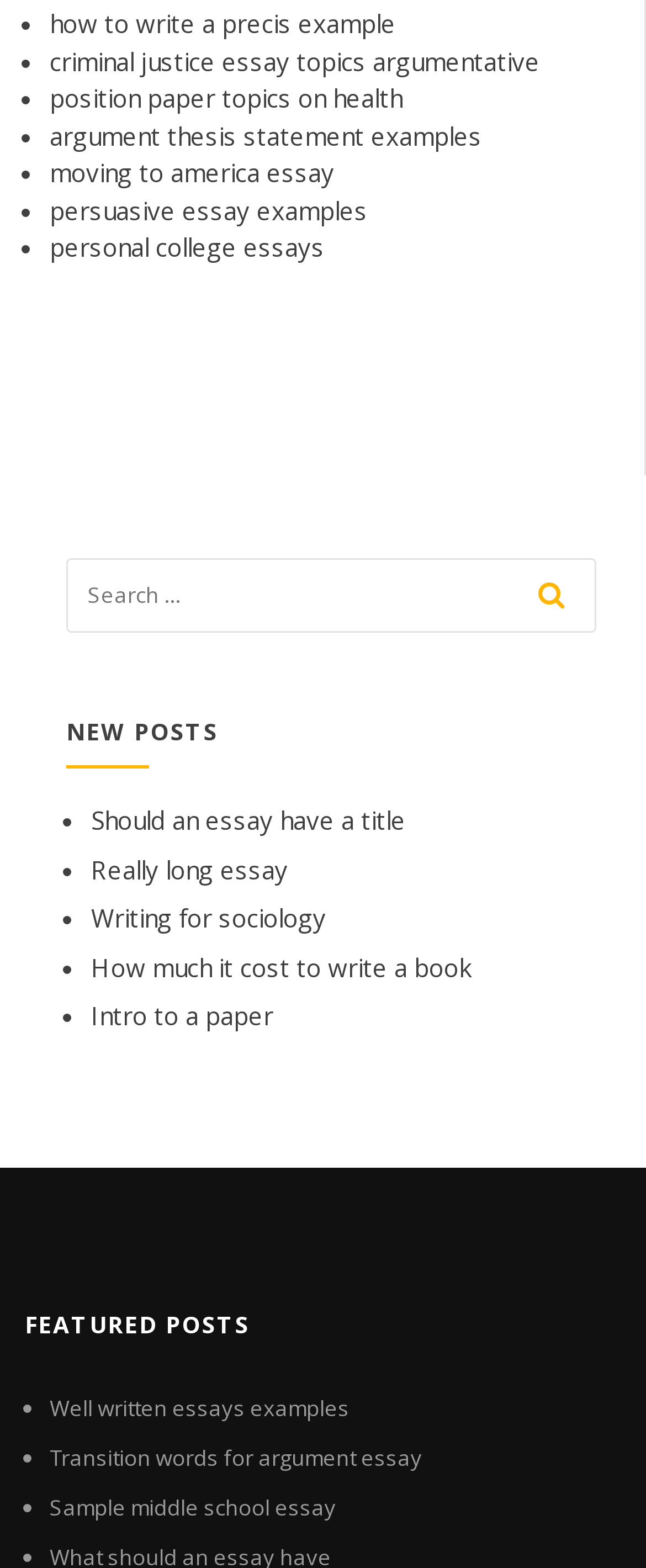Identify the bounding box coordinates of the clickable region to carry out the given instruction: "view 'Well written essays examples'".

[0.077, 0.888, 0.541, 0.907]